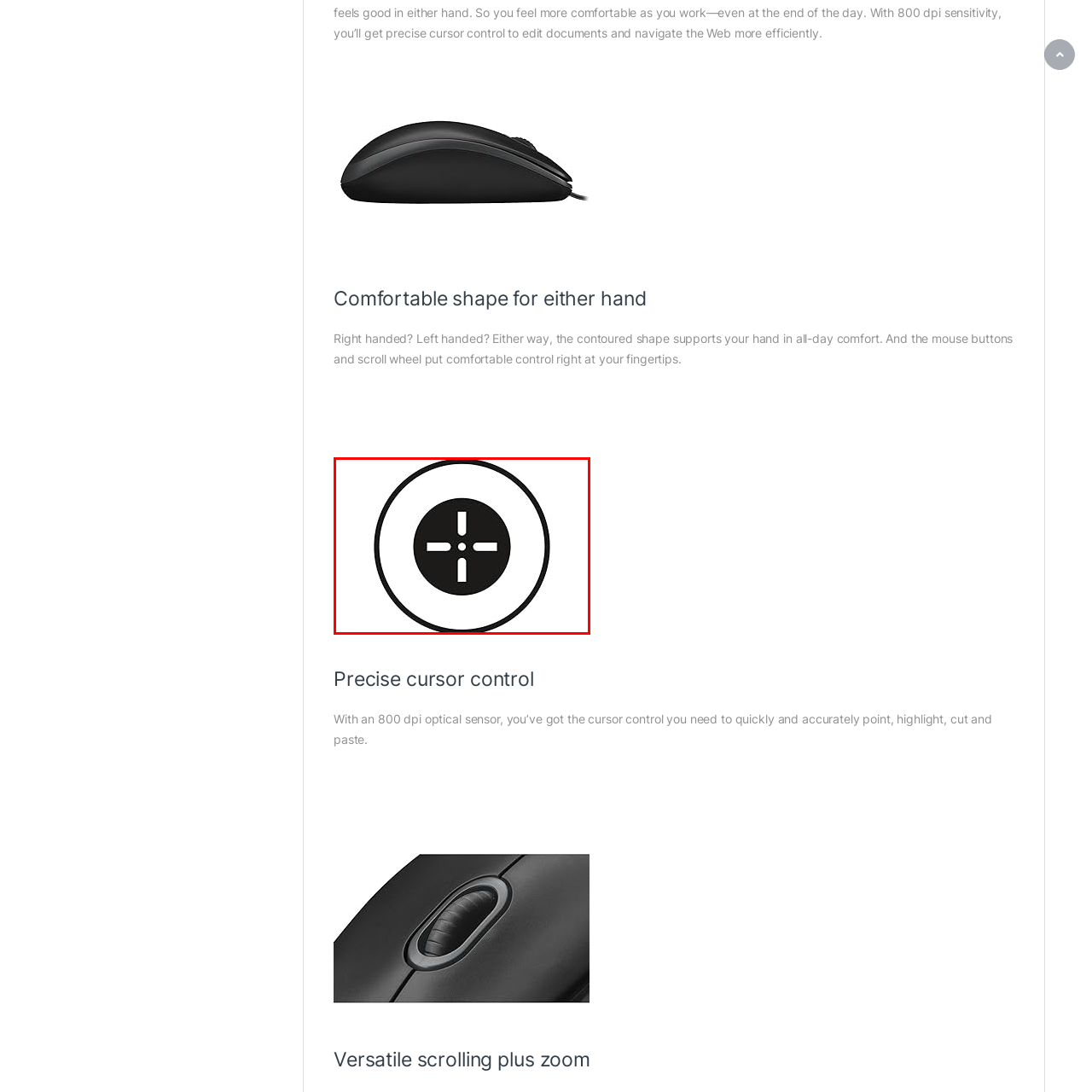Look closely at the image within the red-bordered box and thoroughly answer the question below, using details from the image: What pattern is featured on the central black circle?

The central black circle features a crosshair pattern, which is commonly associated with targeting or precise movements, highlighting the device's capability for quick and accurate pointing.